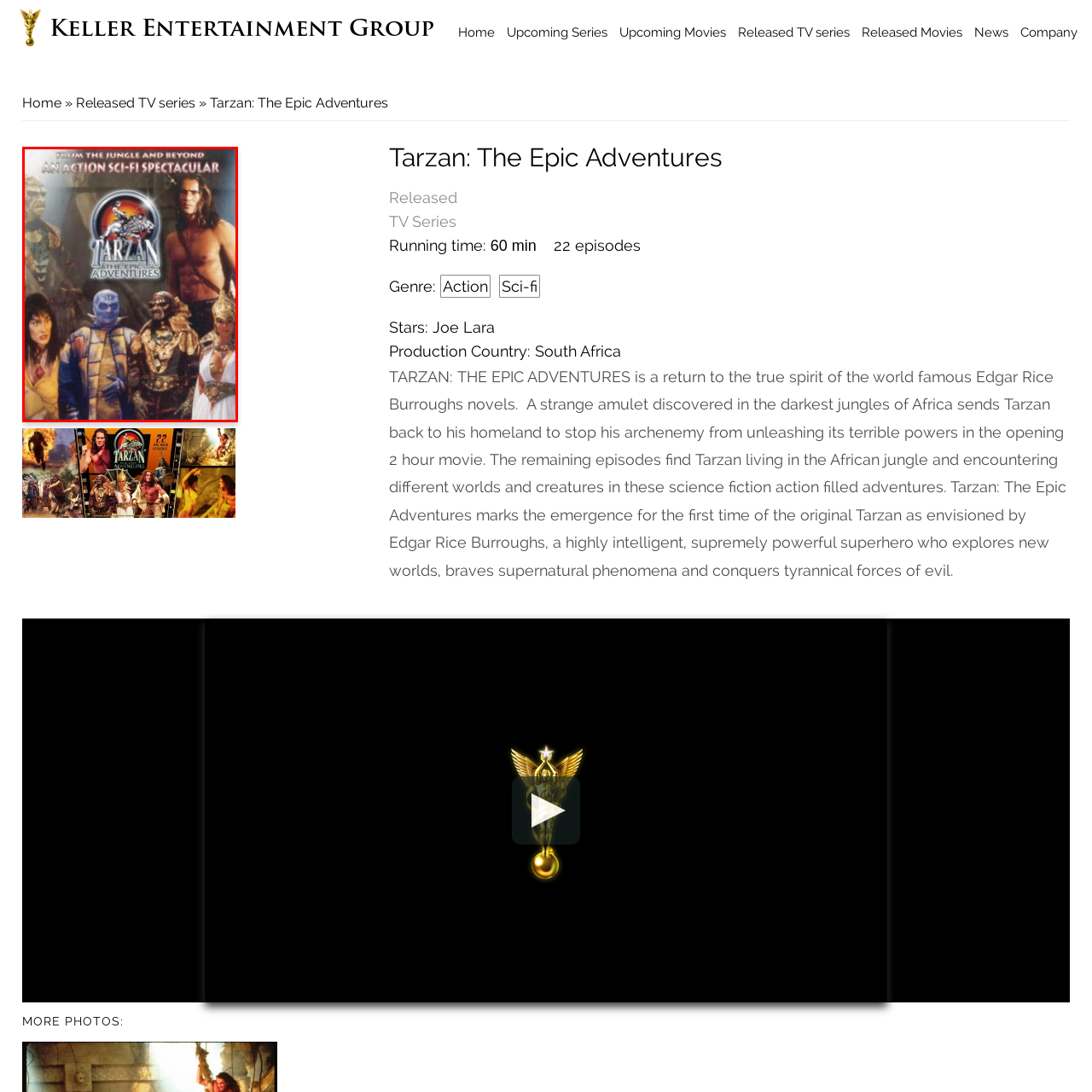Offer a detailed caption for the picture inside the red-bordered area.

The image showcases the promotional artwork for "Tarzan: The Epic Adventures," a dynamic sci-fi action series inspired by the renowned novels of Edgar Rice Burroughs. Dominating the center is the bold "TARZAN" logo, framed by vibrant visuals of characters executed in a theatrical style. The tagline "FROM THE JUNGLE AND BEYOND AN ACTION SCI-FI SPECTACULAR" underscores the adventurous spirit of the series, hinting at a journey through exotic lands and encounters with extraordinary beings. The composition features diverse characters, including a muscular figure representing Tarzan, surrounded by unique, fantastical figures that suggest the show's blend of action, adventure, and science fiction. This image encapsulates the thrilling essence of the series, inviting viewers into a world where Tarzan confronts both familiar and alien challenges.